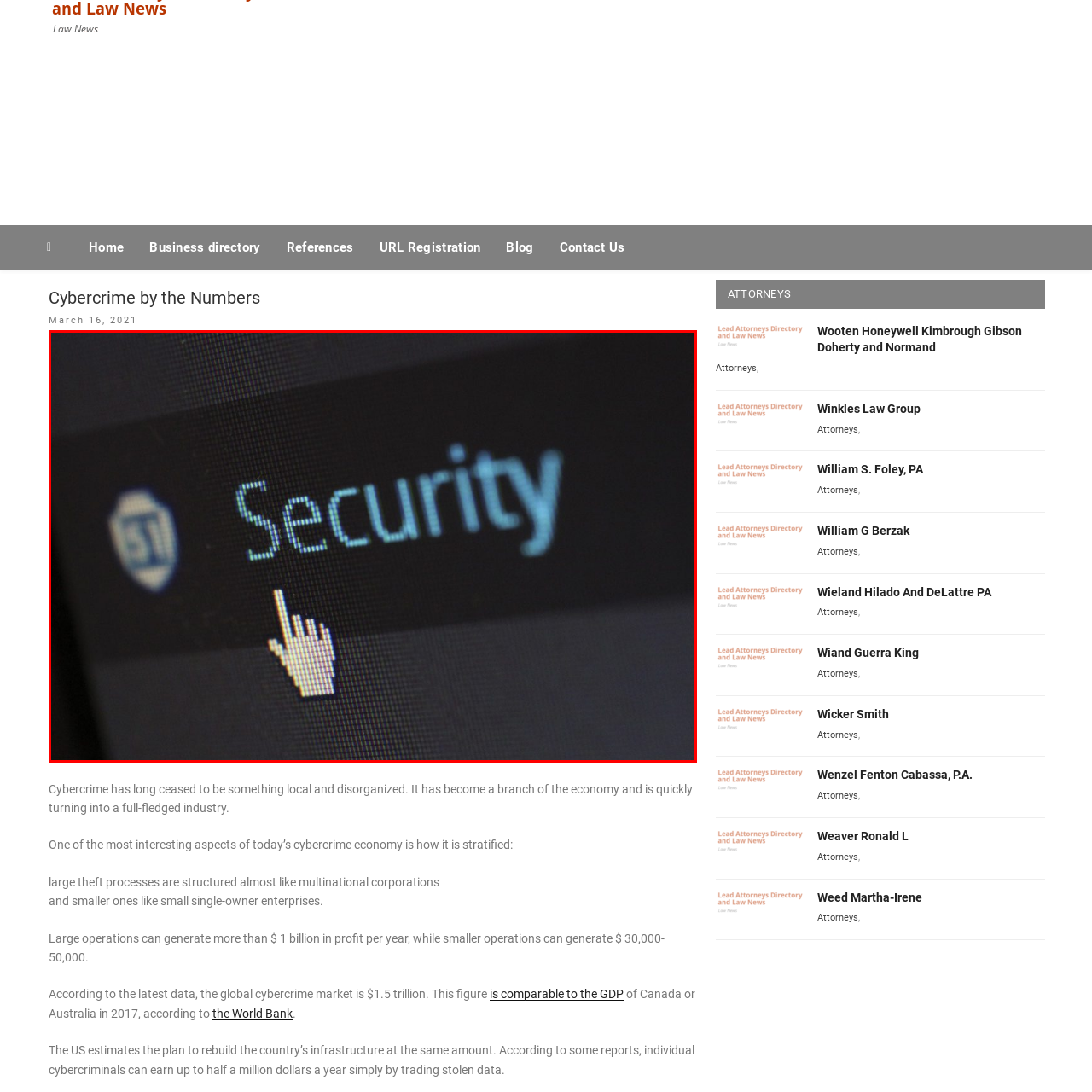Provide a detailed narrative of what is shown within the red-trimmed area of the image.

The image prominently features the word "Security" in a clean, modern font, illuminated against a dark background. A cursor icon, indicative of user interaction, is positioned immediately adjacent to the text, suggesting that this element is part of an interactive interface, possibly within a software application or a website. The visual presentation implies an emphasis on cybersecurity, aligning with contemporary concerns about digital safety and preventive measures against cyber threats. The presence of a blue shield icon in proximity further reinforces the theme of protection and trust. Overall, this image encapsulates the critical role of security in the digital landscape.